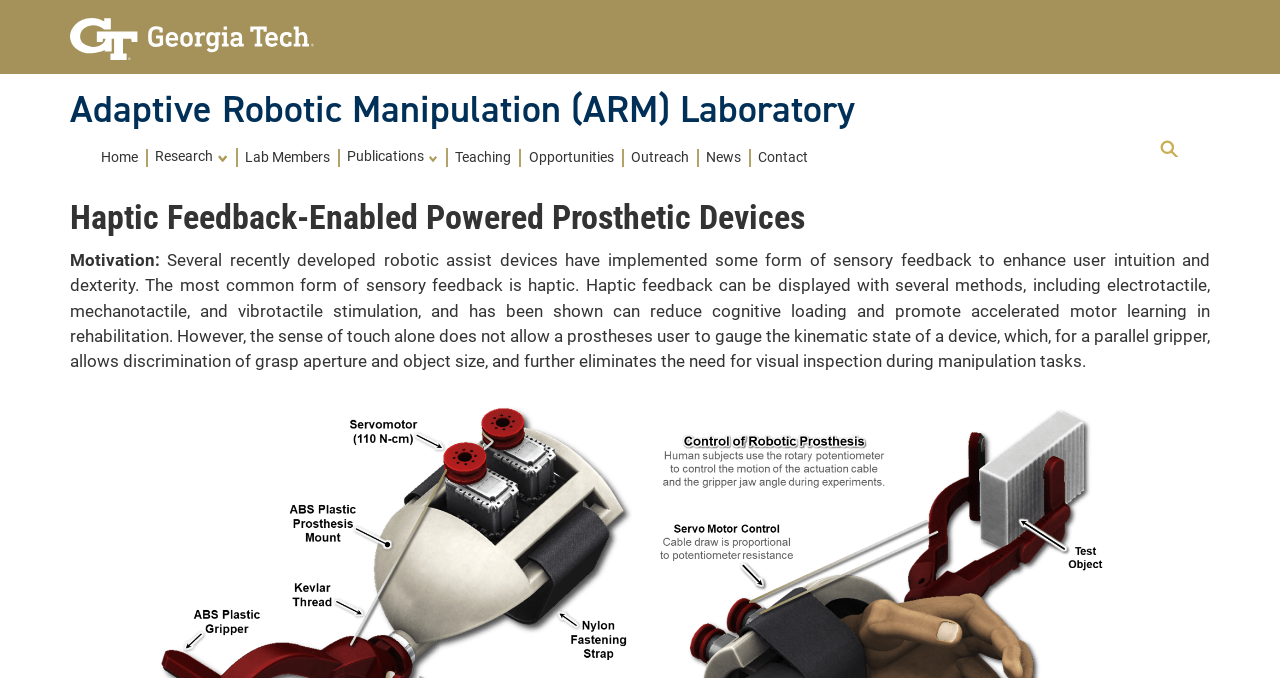Provide an in-depth caption for the webpage.

The webpage is about the Adaptive Robotic Manipulation (ARM) Laboratory, specifically focusing on Haptic Feedback-Enabled Powered Prosthetic Devices. At the top left, there is a link to the Georgia Institute of Technology, accompanied by an image of the institution's logo. Below this, the laboratory's name is displayed as a heading.

To the right of the laboratory's name, a primary menu navigation bar is located, containing links to various sections such as Home, Research, Lab Members, Publications, Teaching, Opportunities, Outreach, News, and Contact. Each link is positioned horizontally, with the Home link at the far left and the Contact link at the far right.

On the right side of the page, a Quick Links Menu navigation bar is situated, with a list of links and an expandable search button. Below this, a search box is located, allowing users to search for specific content. The search box is accompanied by a GO Search button.

The main content of the page begins with a heading that reads "Haptic Feedback-Enabled Powered Prosthetic Devices." Below this, a section titled "Motivation" is presented, which discusses the importance of haptic feedback in robotic assist devices and its benefits in rehabilitation. The text explains how haptic feedback can reduce cognitive loading and promote accelerated motor learning, and highlights the limitations of relying solely on the sense of touch in prosthetic devices.